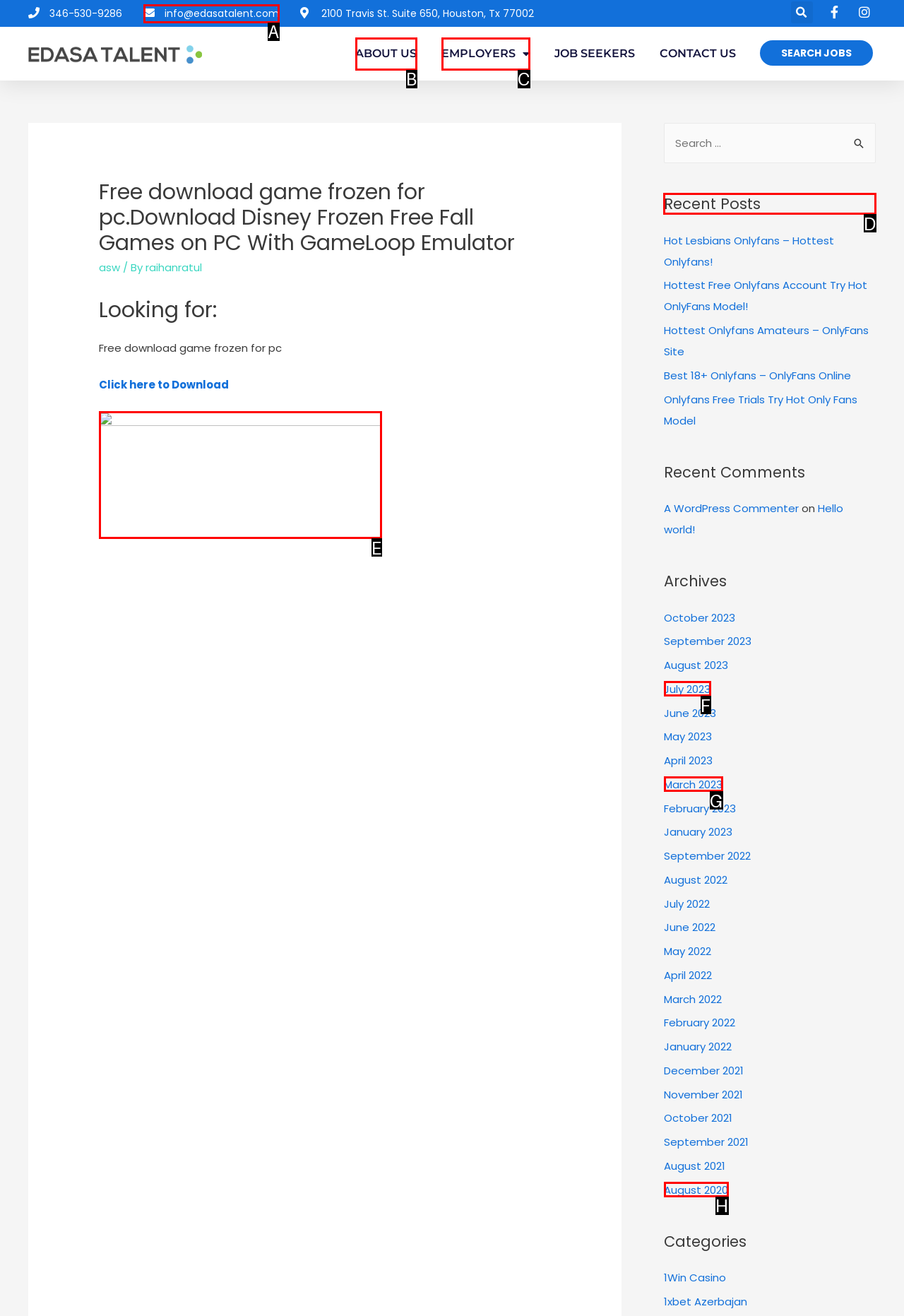Which HTML element should be clicked to perform the following task: View recent posts
Reply with the letter of the appropriate option.

D